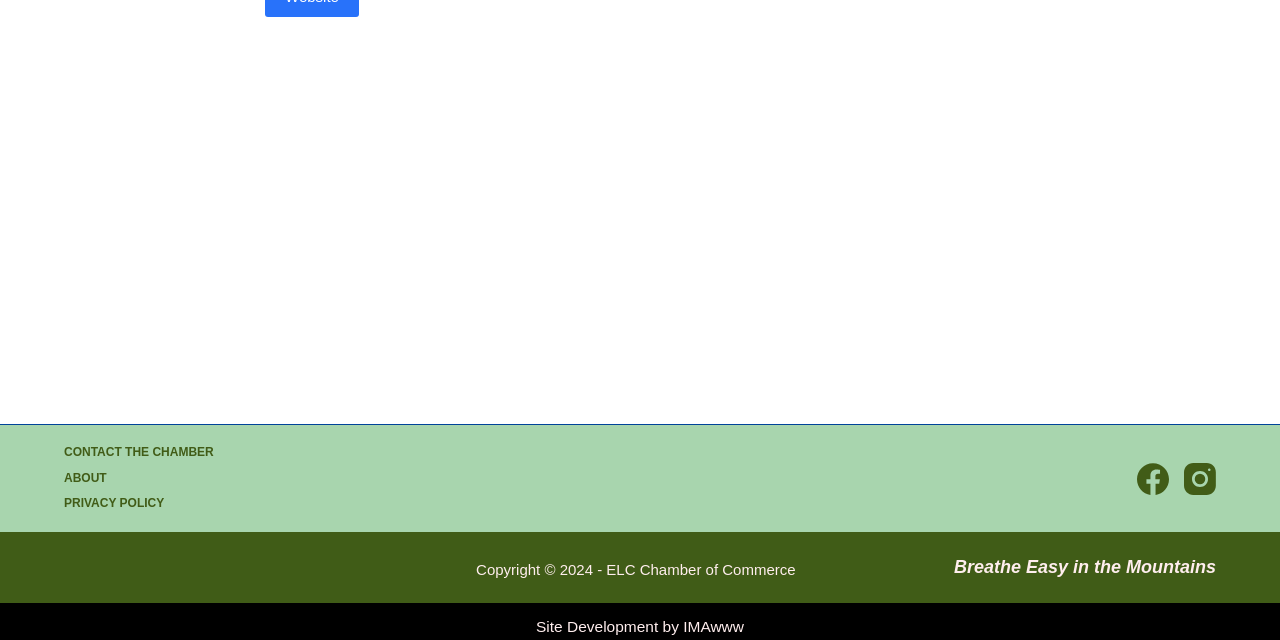Identify the bounding box for the UI element described as: "Contact The Chamber". The coordinates should be four float numbers between 0 and 1, i.e., [left, top, right, bottom].

[0.042, 0.696, 0.318, 0.72]